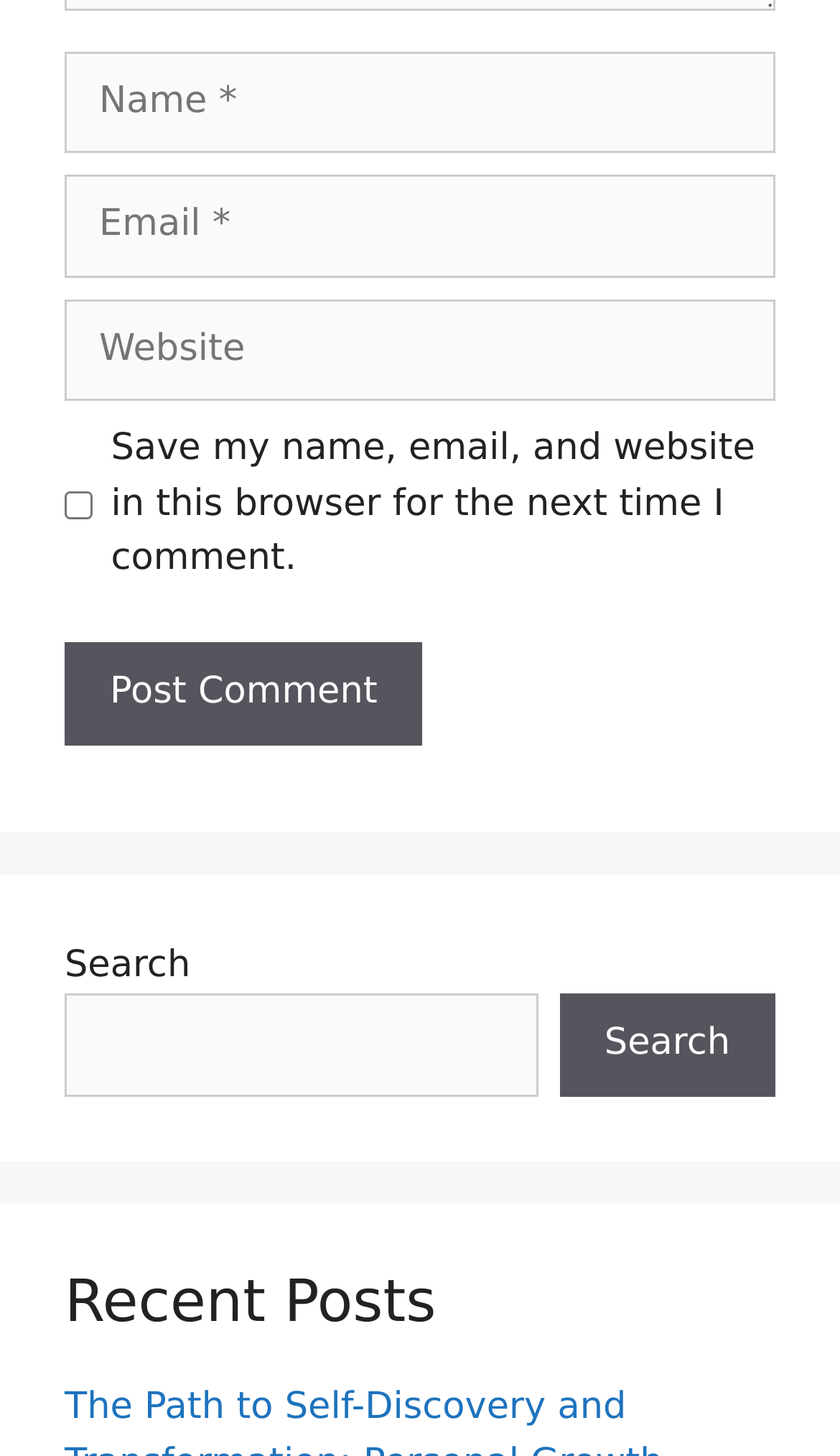Locate the bounding box of the UI element defined by this description: "parent_node: Comment name="author" placeholder="Name *"". The coordinates should be given as four float numbers between 0 and 1, formatted as [left, top, right, bottom].

[0.077, 0.035, 0.923, 0.105]